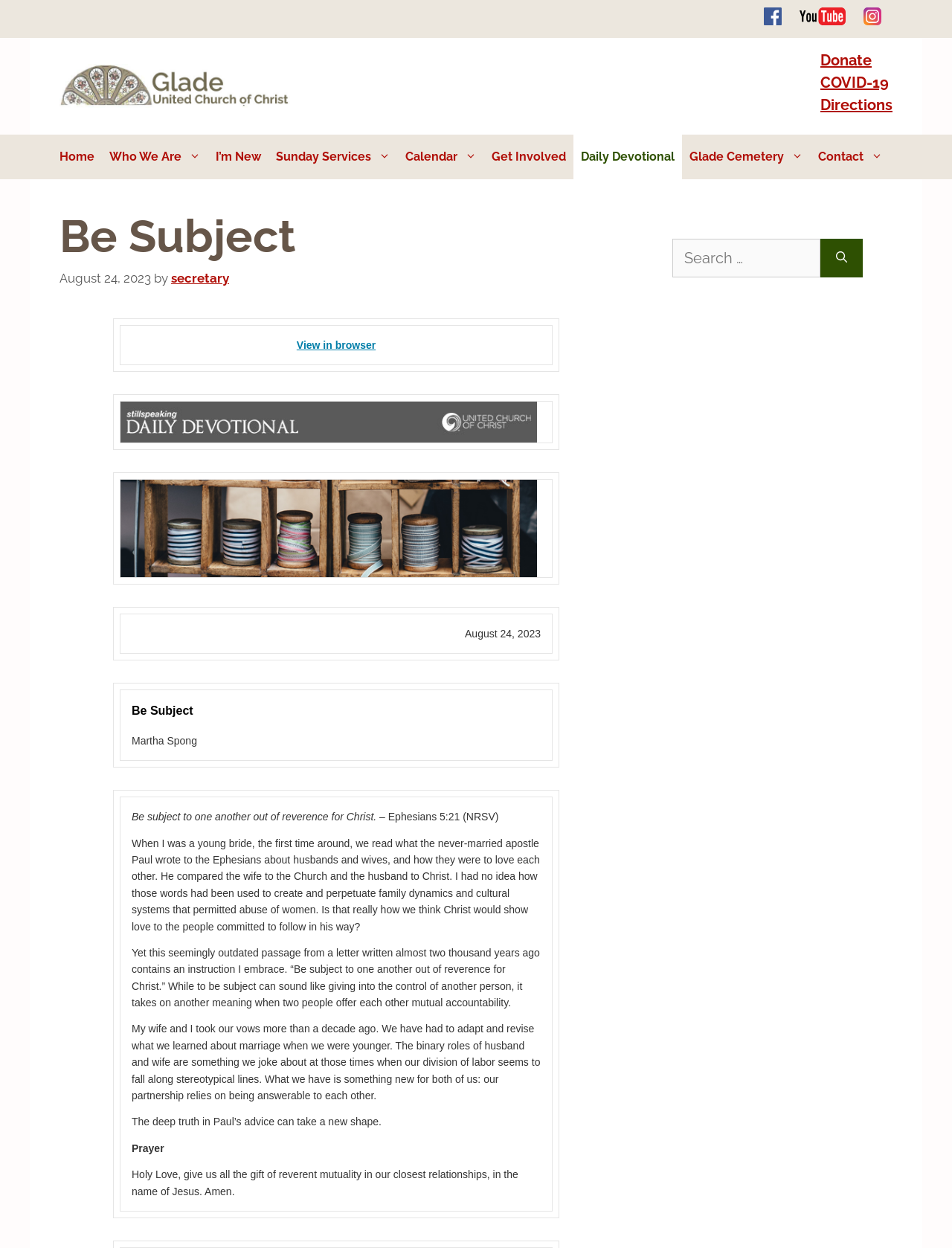What is the name of the church?
Based on the visual, give a brief answer using one word or a short phrase.

Glade Church